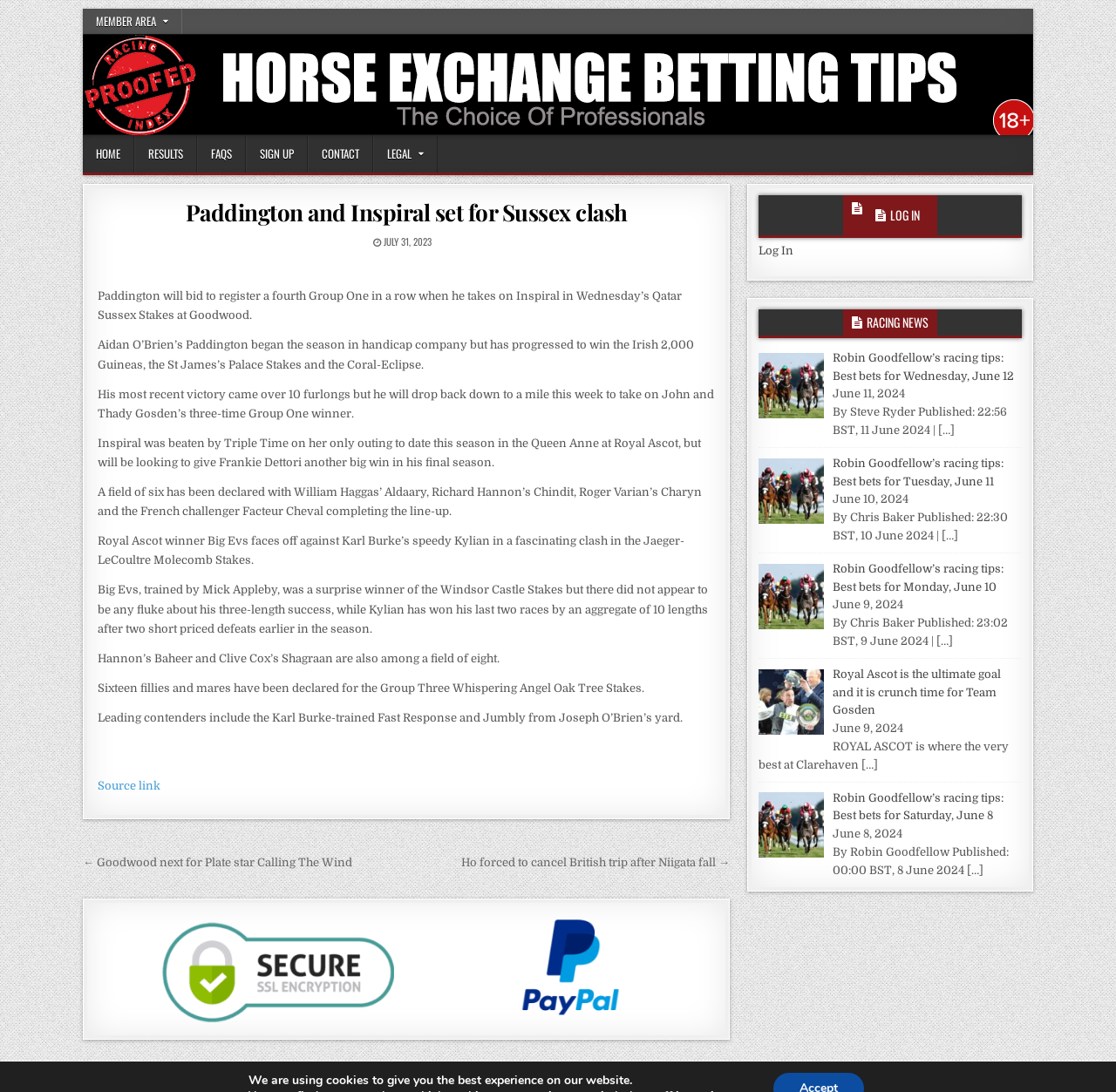Please specify the coordinates of the bounding box for the element that should be clicked to carry out this instruction: "Click the 'RESULTS' link". The coordinates must be four float numbers between 0 and 1, formatted as [left, top, right, bottom].

[0.12, 0.124, 0.177, 0.158]